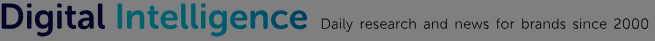Carefully examine the image and provide an in-depth answer to the question: What year did the Digital Intelligence platform start?

The year 2000 is mentioned in the tagline 'Daily research and news for brands since 2000' which suggests that the Digital Intelligence platform started operating in 2000.